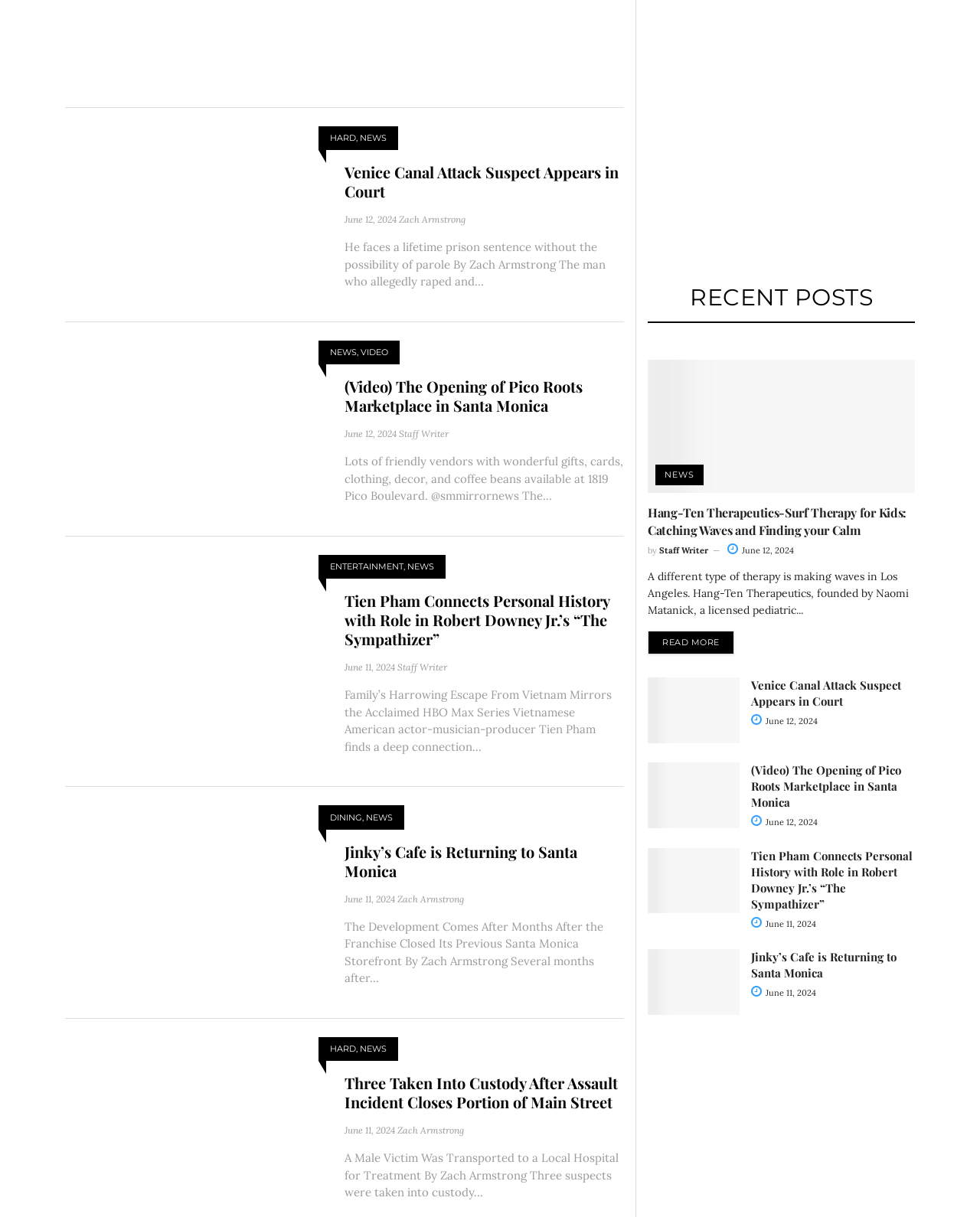What is the name of the cafe mentioned in the article 'Jinky’s Cafe is Returning to Santa Monica'?
Analyze the image and provide a thorough answer to the question.

I determined the name of the cafe by looking at the article title, which says 'Jinky’s Cafe is Returning to Santa Monica'. This suggests that the cafe mentioned in the article is 'Jinky’s Cafe'.